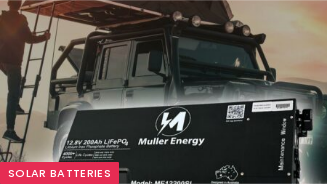Provide a thorough description of the image presented.

The image showcases a solar battery prominently displayed in the foreground, featuring branding from Muller Energy. Below the battery, there’s a model number detailed for reference. In the background, a rugged vehicle, likely an off-road model, complements the theme of outdoor adventures. A person can be seen climbing a ladder attached to the vehicle, possibly preparing for a camping or solar energy installation setup. The scene conveys a sense of exploration and readiness for self-sufficient energy solutions, emphasizing the utility of solar batteries in off-grid living environments. The bottom of the image is labeled "SOLAR BATTERIES," highlighting the focus on energy storage technology that supports sustainable practices.